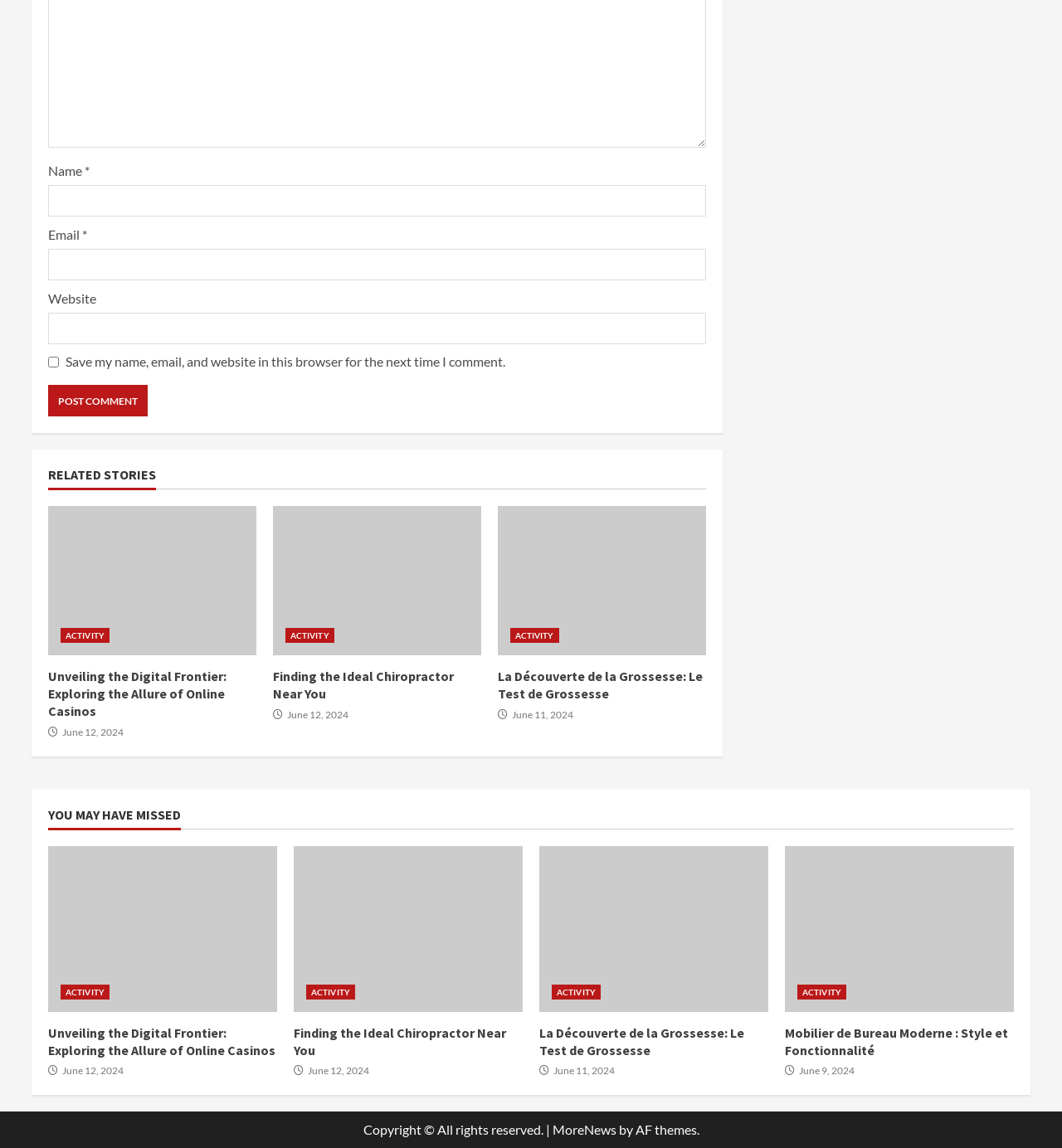Identify the bounding box coordinates of the clickable region required to complete the instruction: "Click the 'Post Comment' button". The coordinates should be given as four float numbers within the range of 0 and 1, i.e., [left, top, right, bottom].

[0.045, 0.335, 0.139, 0.363]